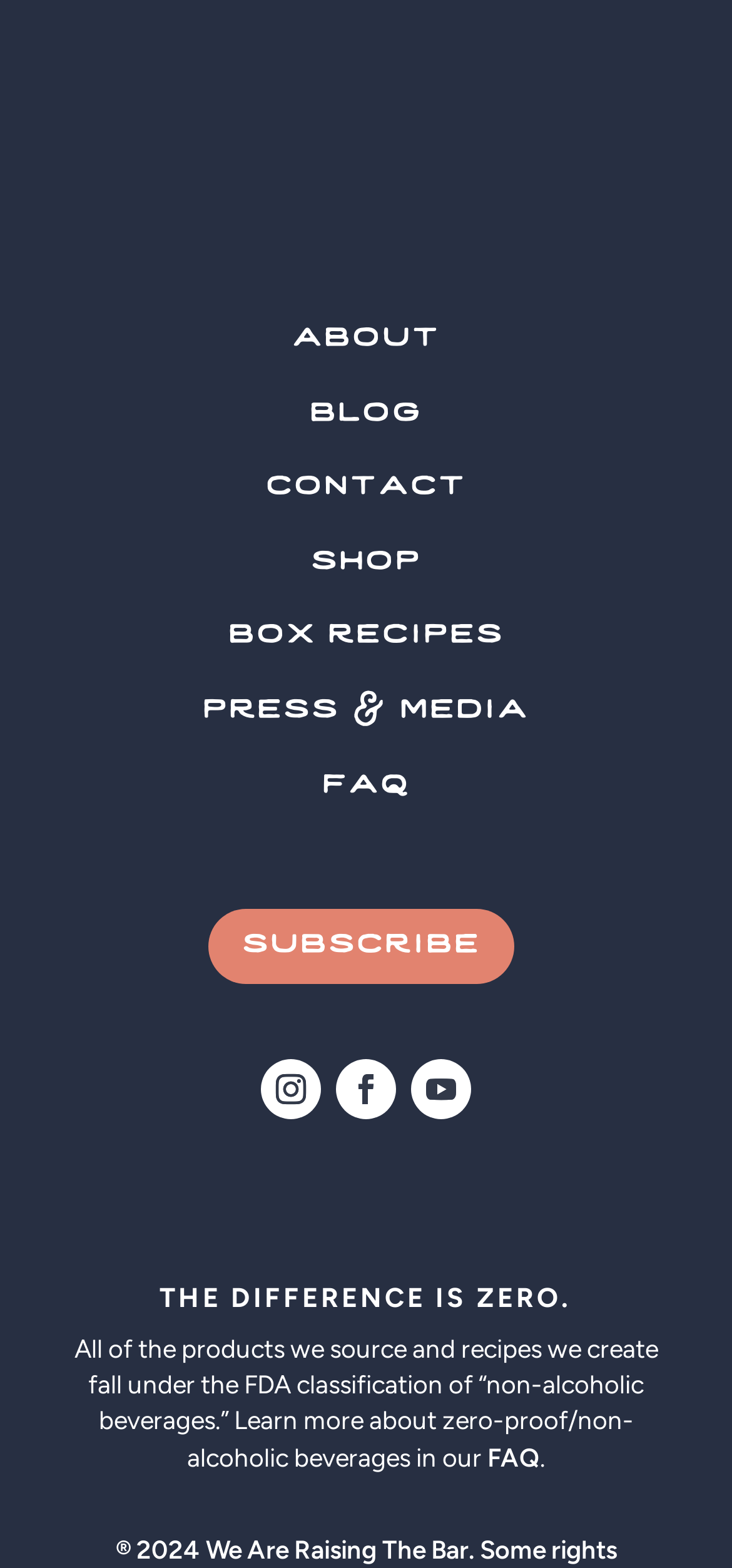Please give a one-word or short phrase response to the following question: 
How many social media links are at the bottom of the page?

3